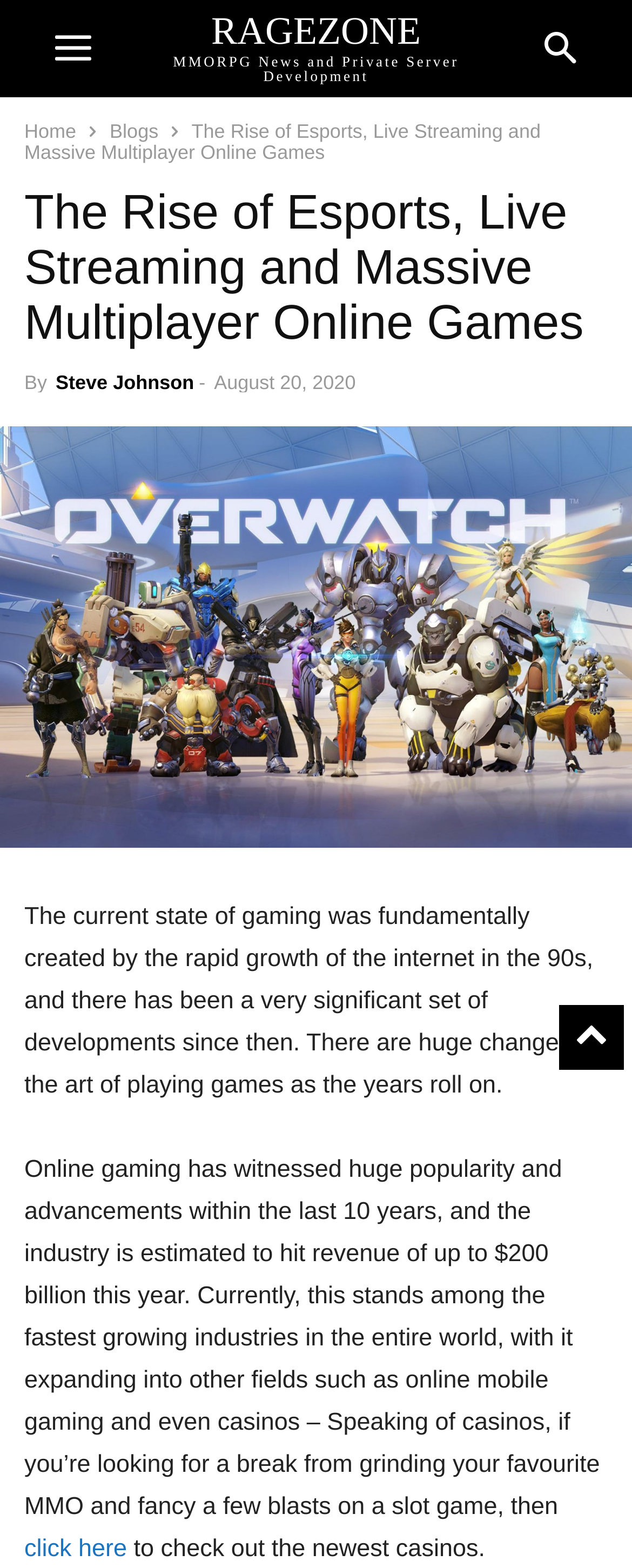Specify the bounding box coordinates of the element's area that should be clicked to execute the given instruction: "search". The coordinates should be four float numbers between 0 and 1, i.e., [left, top, right, bottom].

[0.81, 0.0, 0.969, 0.062]